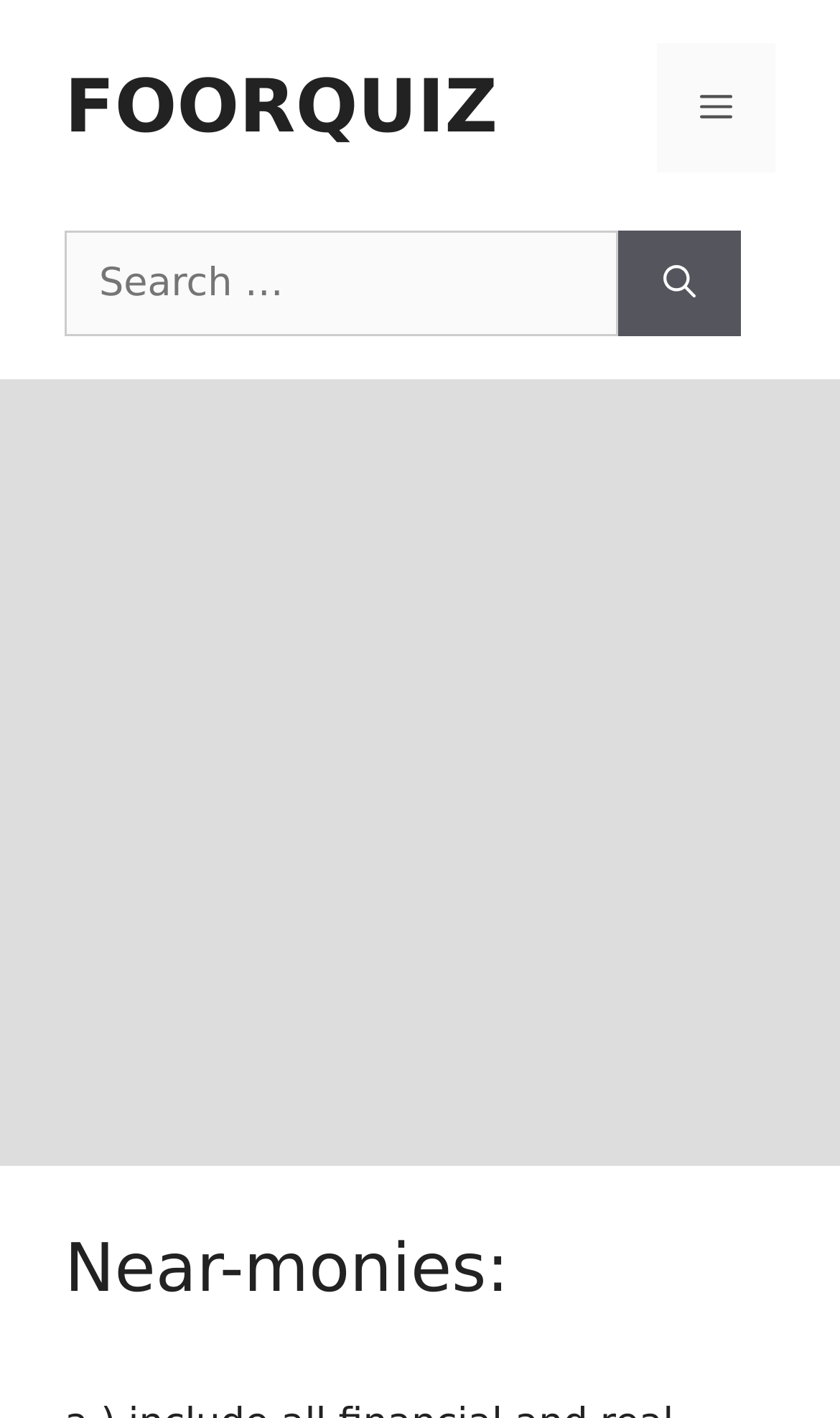Could you please study the image and provide a detailed answer to the question:
What is the position of the 'FOORQUIZ' link relative to the 'Site' banner?

I compared the y1 and y2 coordinates of the 'FOORQUIZ' link and the 'Site' banner elements. The 'FOORQUIZ' link has y1 and y2 coordinates [0.045, 0.106], while the 'Site' banner has y1 and y2 coordinates [0.0, 0.267]. Since the y1 coordinate of the 'FOORQUIZ' link is greater than the y1 coordinate of the 'Site' banner, the 'FOORQUIZ' link is located below the 'Site' banner.